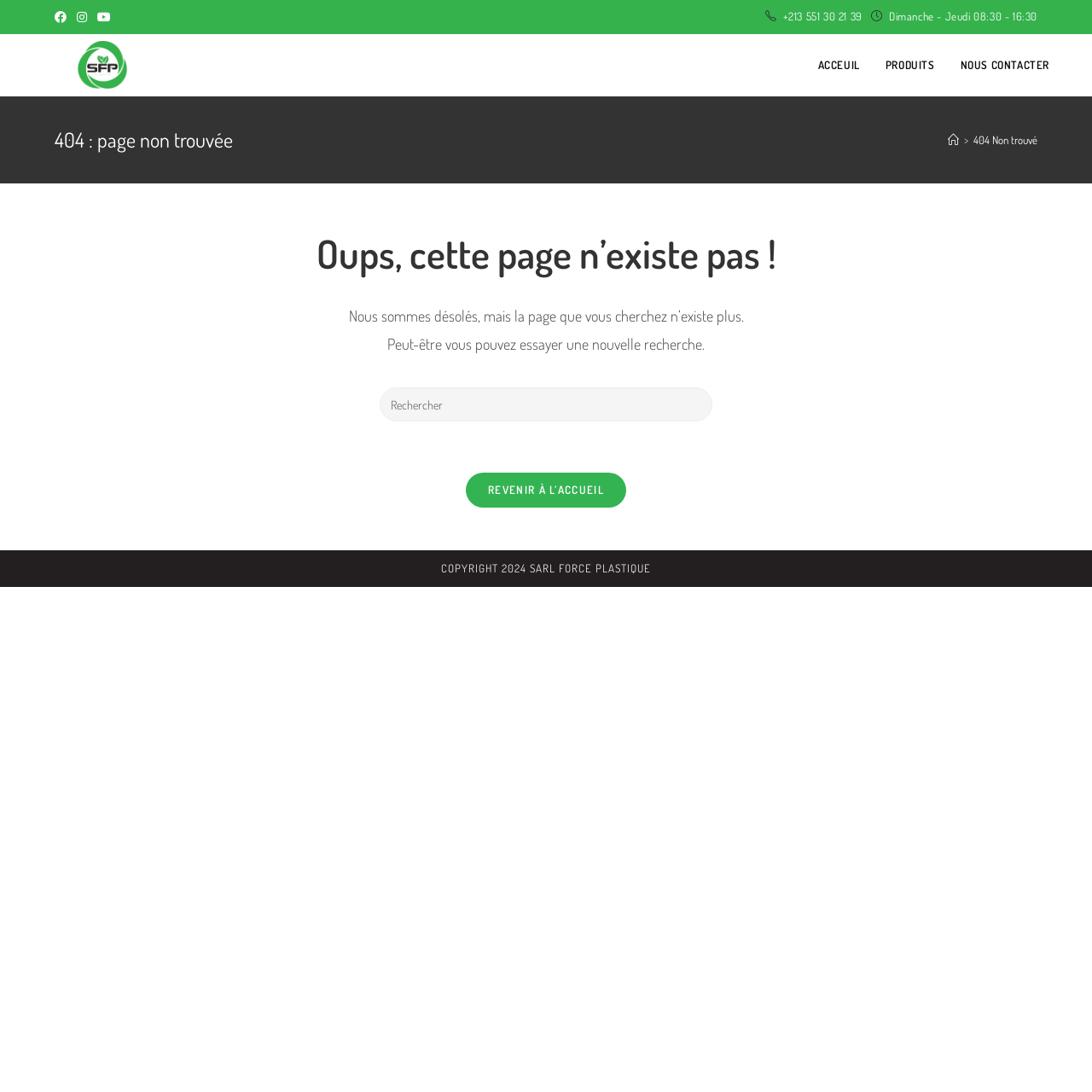Write an elaborate caption that captures the essence of the webpage.

This webpage is a 404 error page from SARL FORCE PLASTIQUE. At the top, there is a phone number "+213 551 30 21 39" and business hours "Dimanche - Jeudi 08:30 - 16:30" displayed. On the top left, there are social media links to Facebook, Instagram, and YouTube. 

Below the social media links, there is a logo of SFP, which is an image. Next to the logo, there are three main navigation links: "ACCEUIL", "PRODUITS", and "NOUS CONTACTER". 

The main content of the page is a 404 error message. The heading "404 : page non trouvée" is displayed prominently. Below the heading, there is a breadcrumb navigation with links to "Accueil" and "404 Non trouvé". 

The main article section explains that the page does not exist, with a heading "Oups, cette page n’existe pas!". There is a paragraph of text apologizing for the inconvenience and suggesting a new search. Below the text, there is a search box with a label "Rechercher sur ce site". 

Finally, there is a link to "REVENIR À L’ACCUEIL" and a copyright notice "COPYRIGHT 2024 SARL FORCE PLASTIQUE" at the bottom of the page.